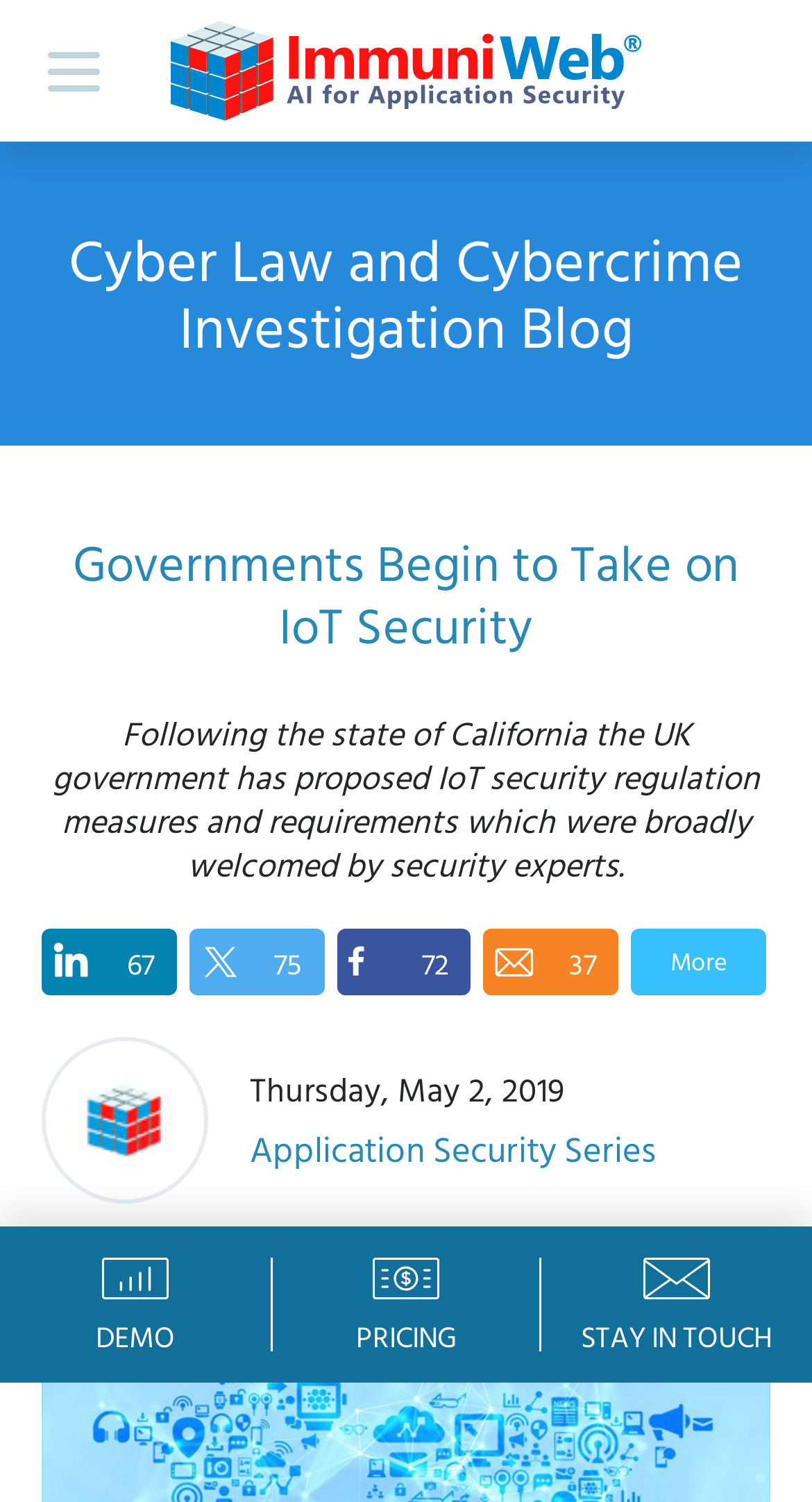What is the date of the blog post?
Please provide a detailed and thorough answer to the question.

The webpage contains a date section, which indicates that the blog post was published on Thursday, May 2, 2019, as shown in the 'Thursday, May 2, 2019' text.